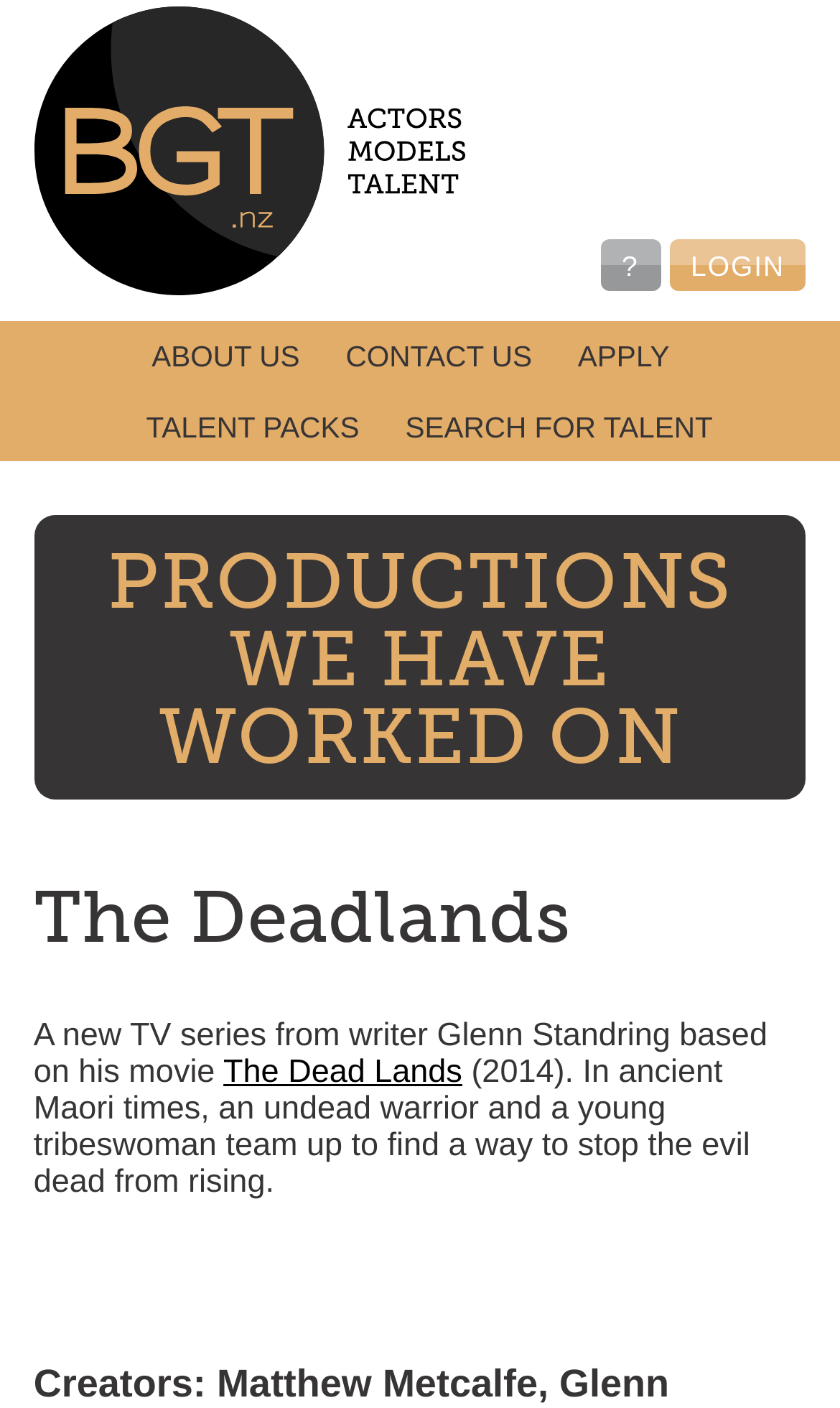Respond concisely with one word or phrase to the following query:
What is the name of the writer mentioned?

Glenn Standring